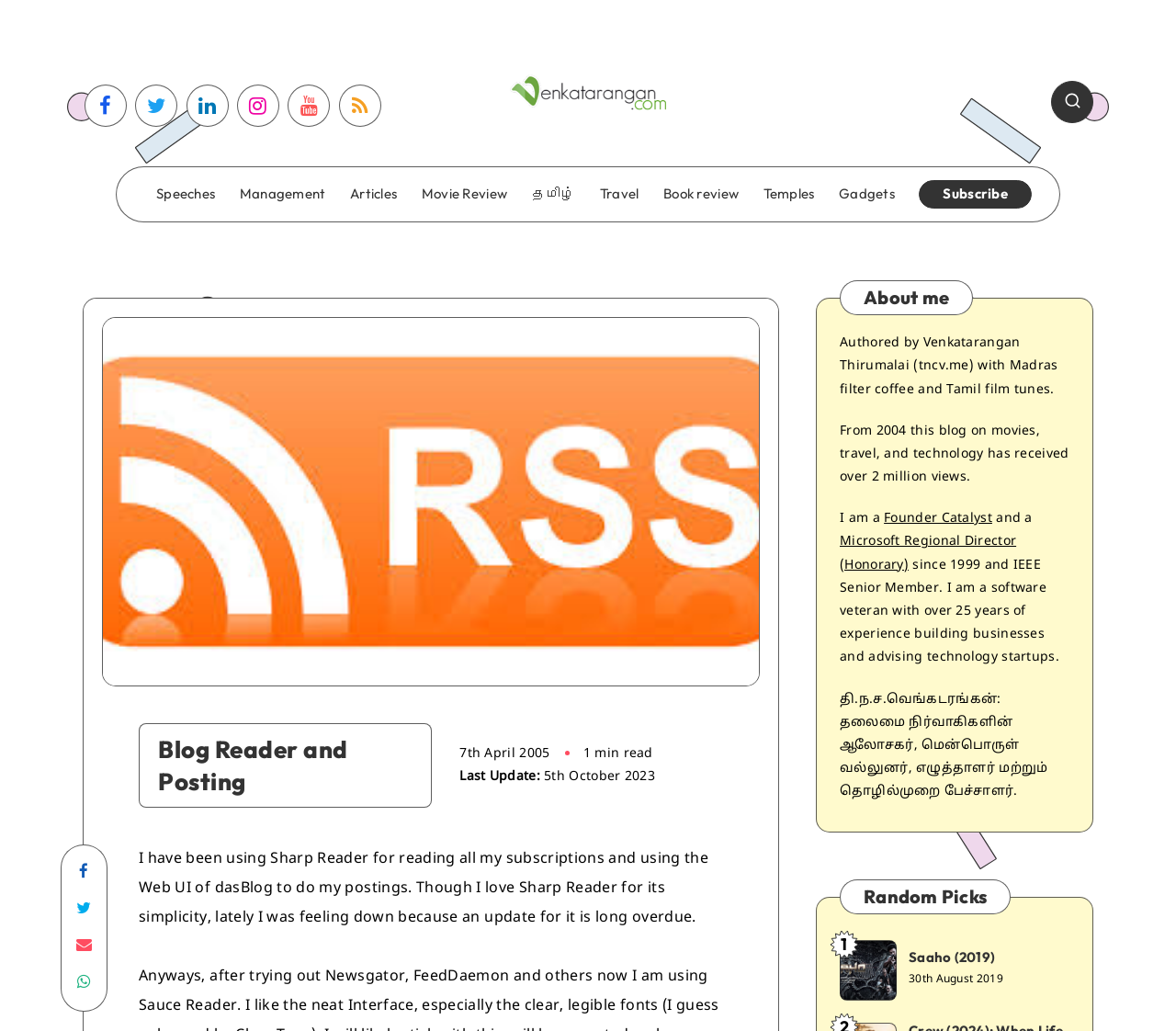Find the bounding box coordinates corresponding to the UI element with the description: "Share on Email". The coordinates should be formatted as [left, top, right, bottom], with values as floats between 0 and 1.

[0.054, 0.9, 0.089, 0.936]